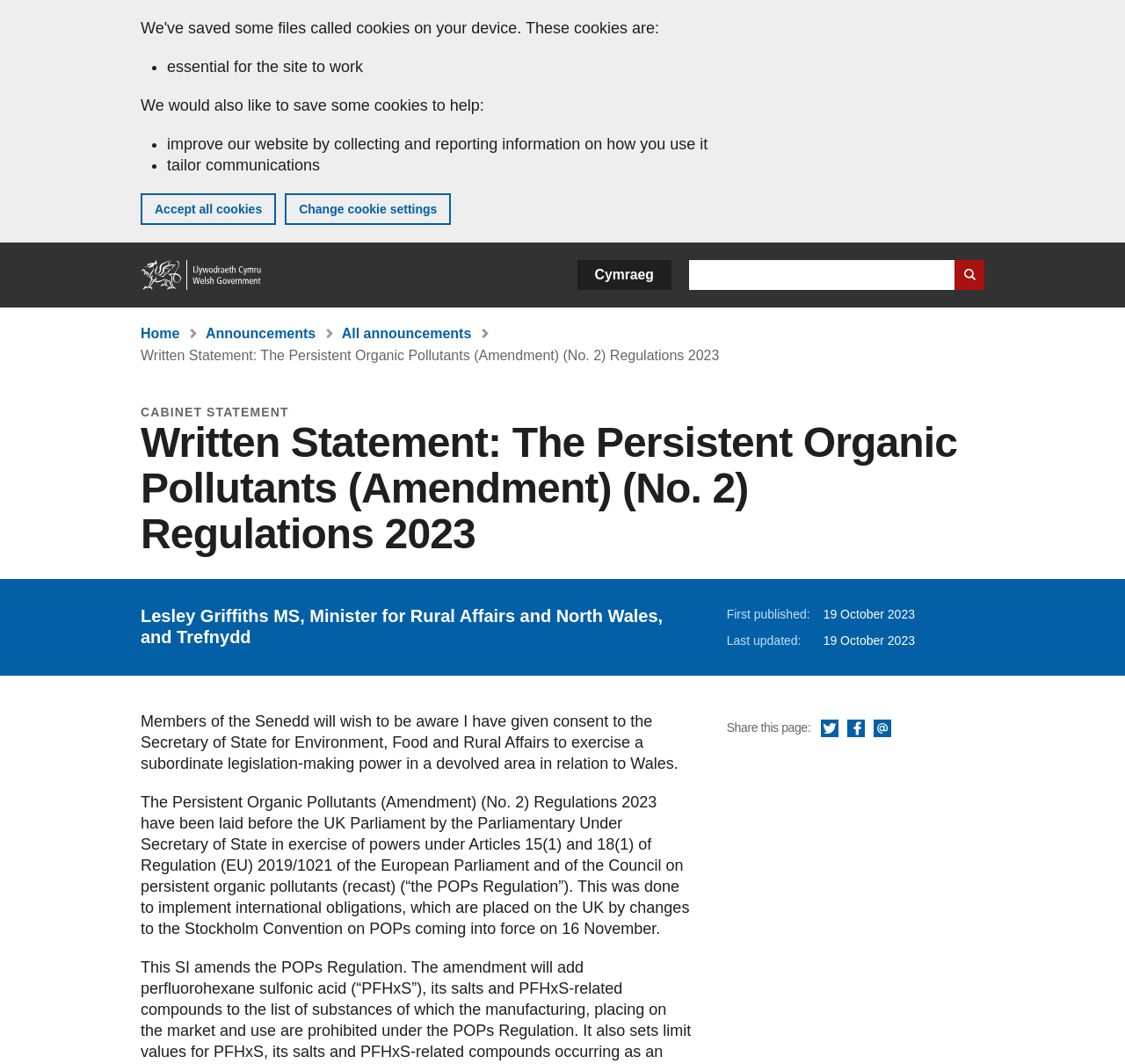Determine the bounding box of the UI component based on this description: "Share this page via Facebook". The bounding box coordinates should be four float values between 0 and 1, i.e., [left, top, right, bottom].

[0.753, 0.676, 0.769, 0.694]